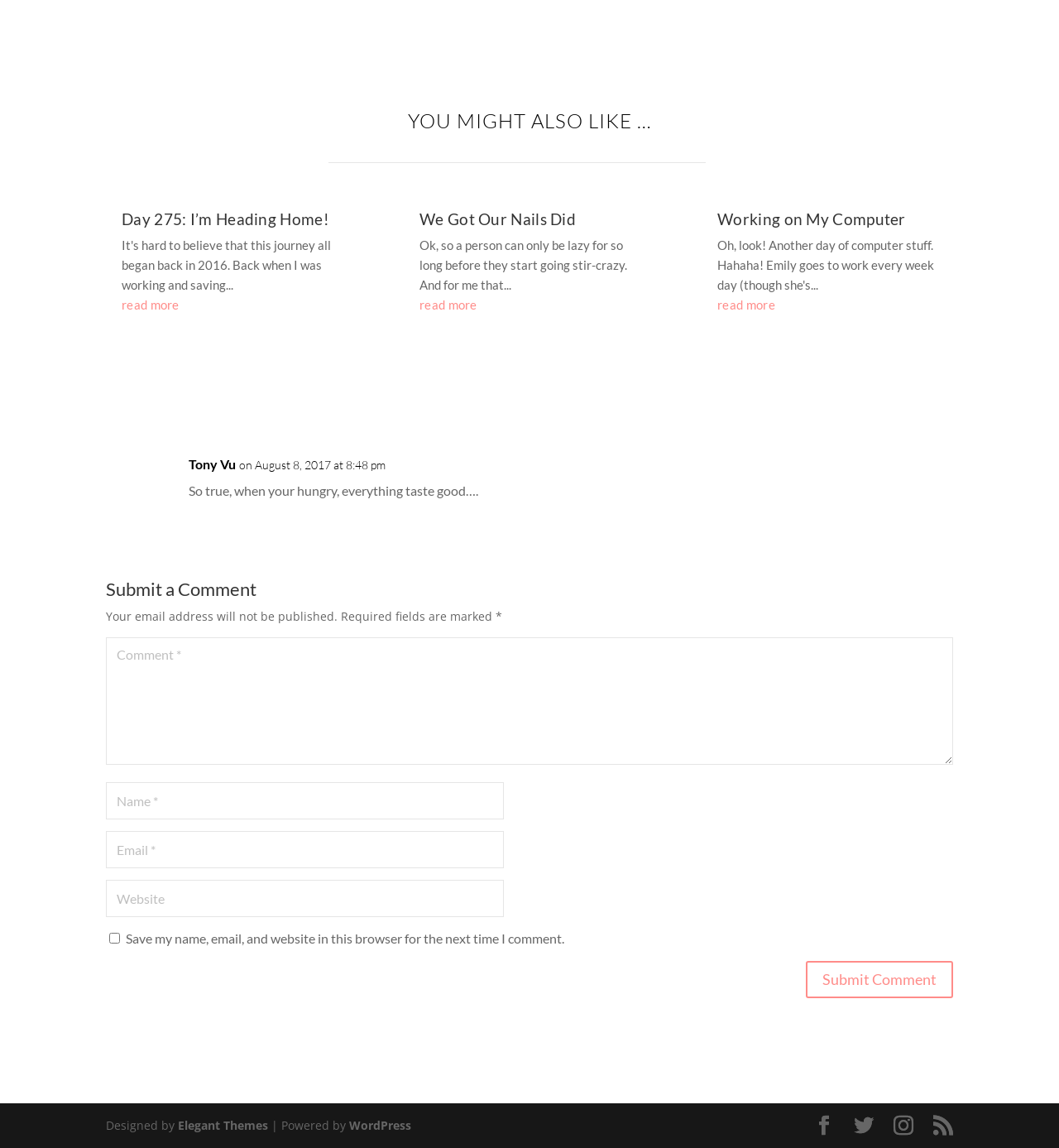Please locate the UI element described by "Working on My Computer" and provide its bounding box coordinates.

[0.677, 0.183, 0.855, 0.199]